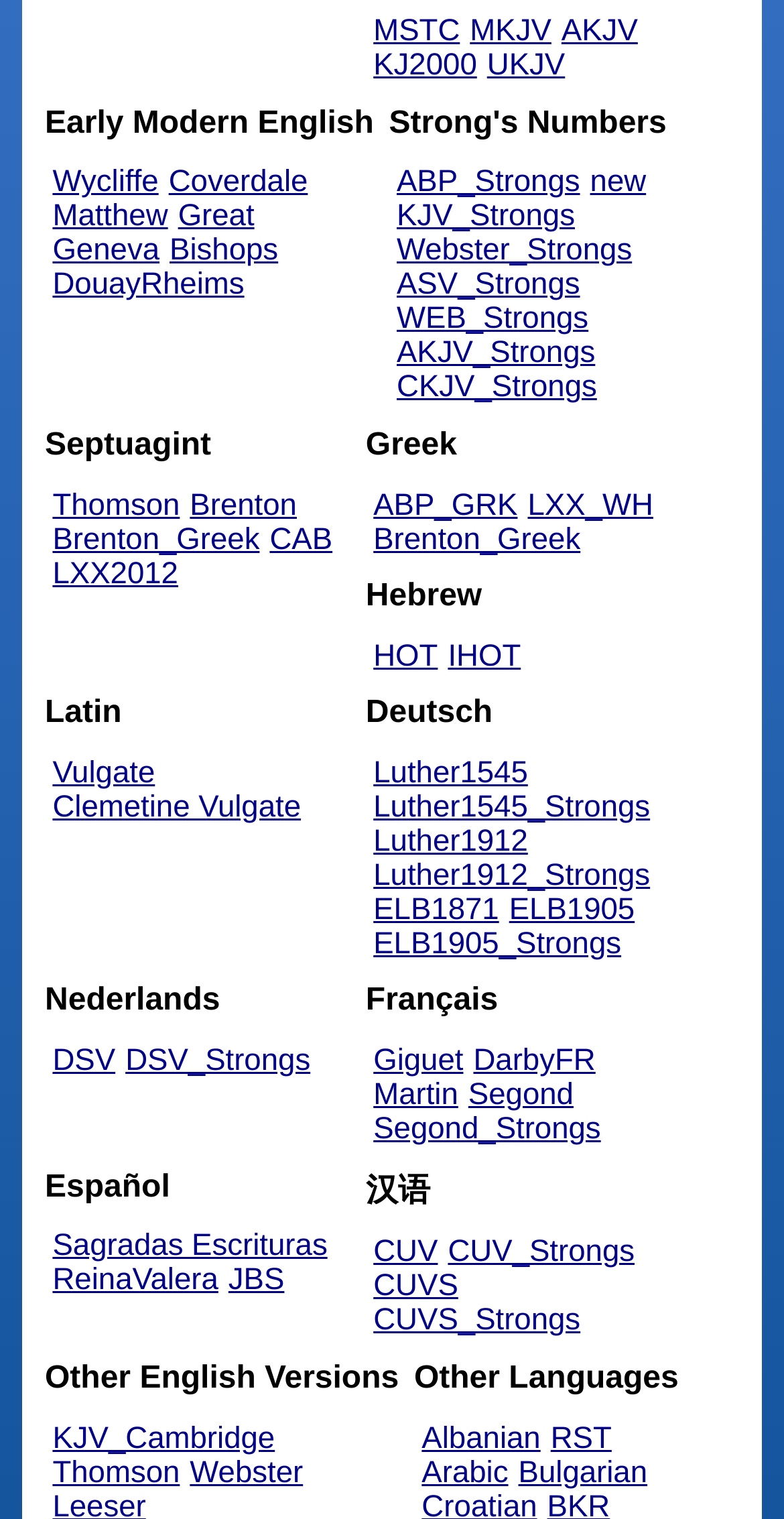Respond to the question below with a single word or phrase: How many Strong's Numbers links are there?

6